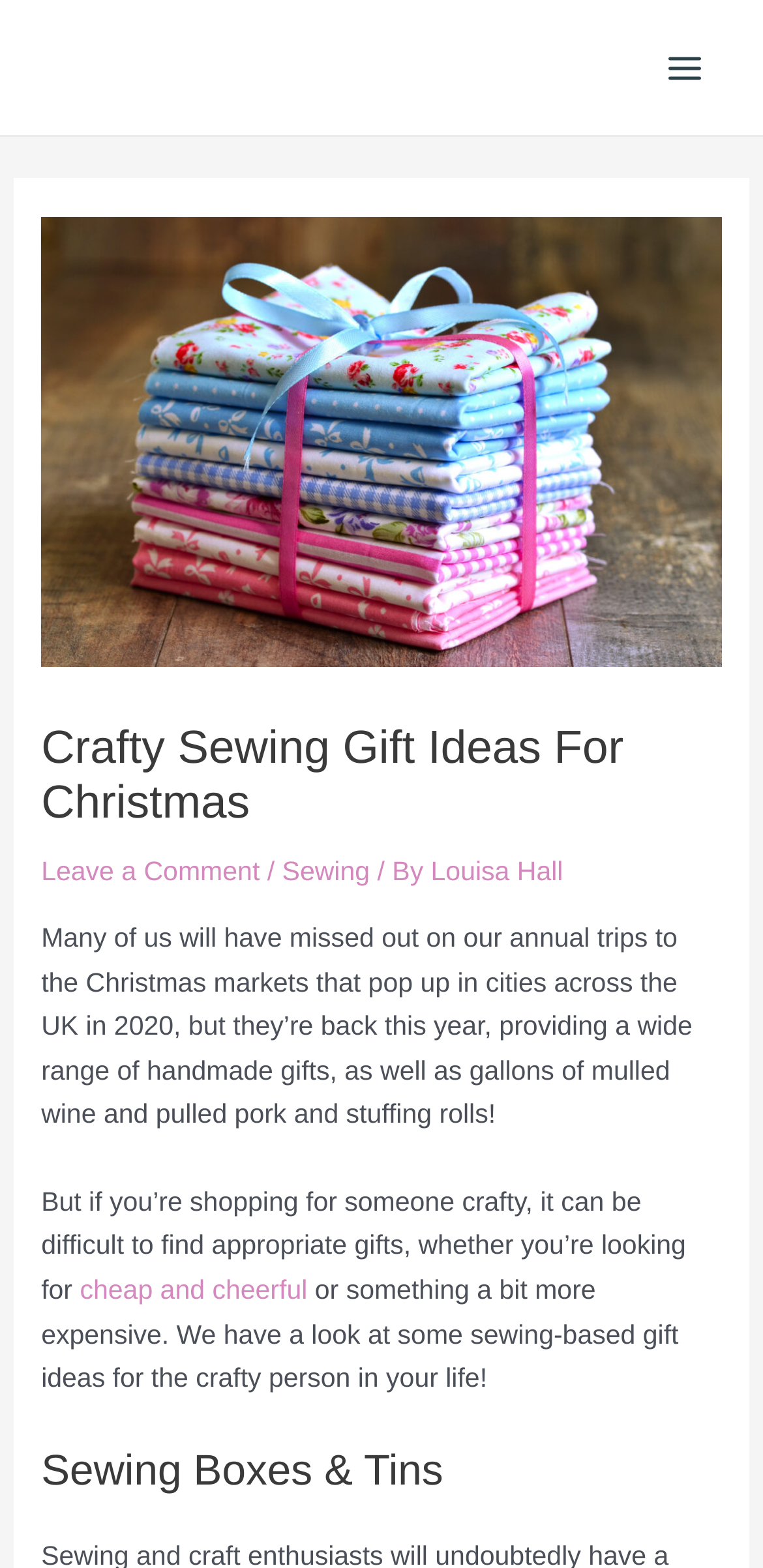Please determine the primary heading and provide its text.

Crafty Sewing Gift Ideas For Christmas